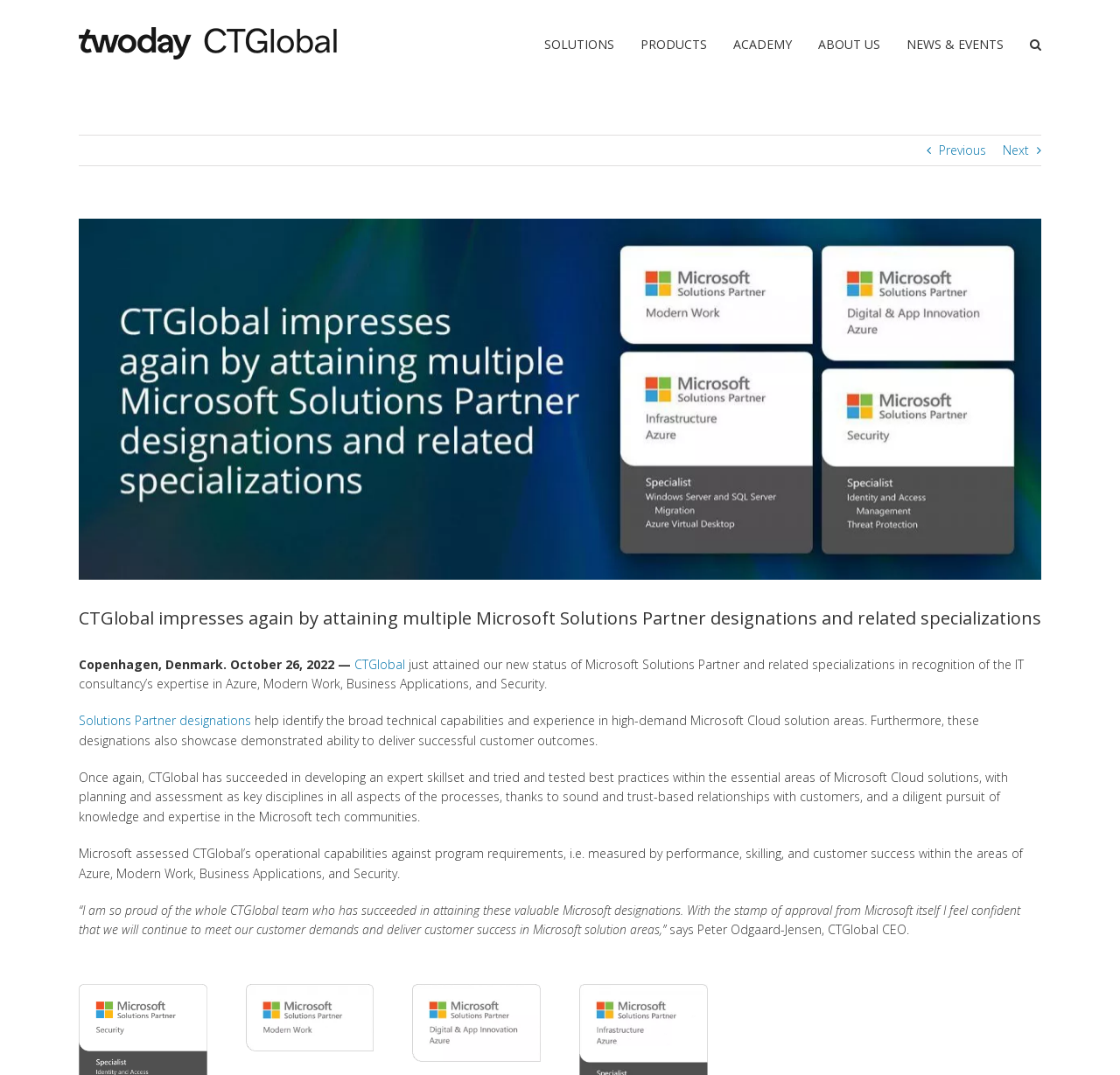Please use the details from the image to answer the following question comprehensively:
What is the purpose of the Microsoft Solutions Partner designations?

The webpage explains that the Microsoft Solutions Partner designations help identify the broad technical capabilities and experience in high-demand Microsoft Cloud solution areas, and also showcase demonstrated ability to deliver successful customer outcomes.